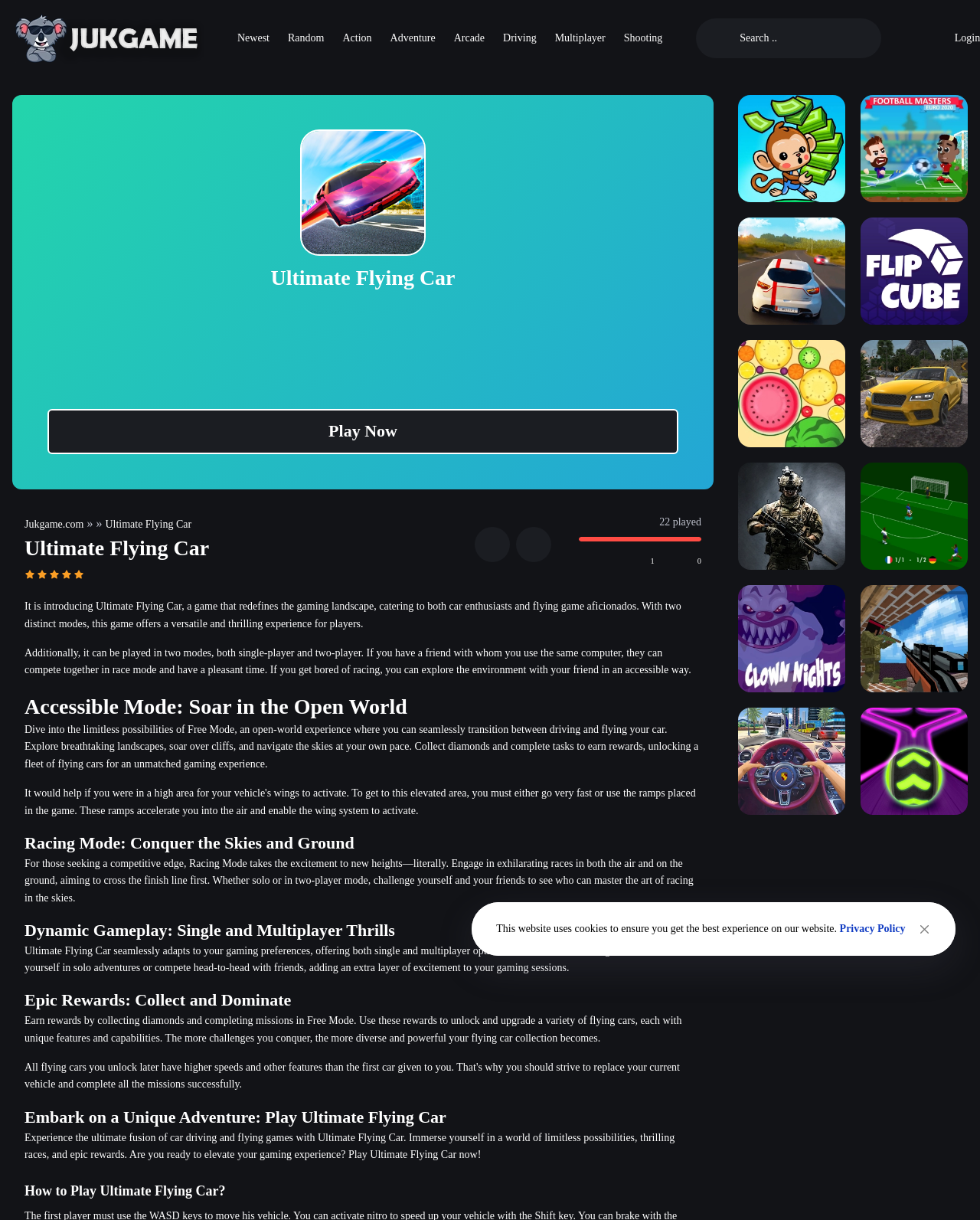Can you locate the main headline on this webpage and provide its text content?

Ultimate Flying Car